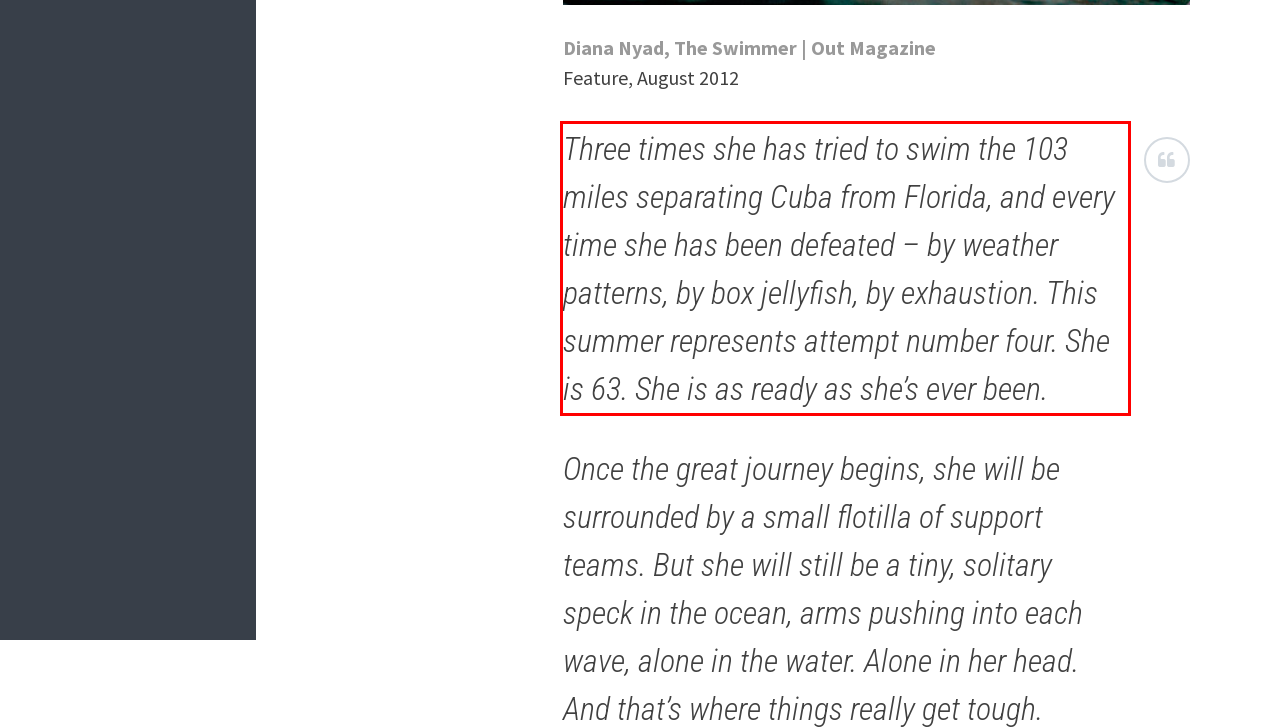Perform OCR on the text inside the red-bordered box in the provided screenshot and output the content.

Three times she has tried to swim the 103 miles separating Cuba from Florida, and every time she has been defeated – by weather patterns, by box jellyfish, by exhaustion. This summer represents attempt number four. She is 63. She is as ready as she’s ever been.